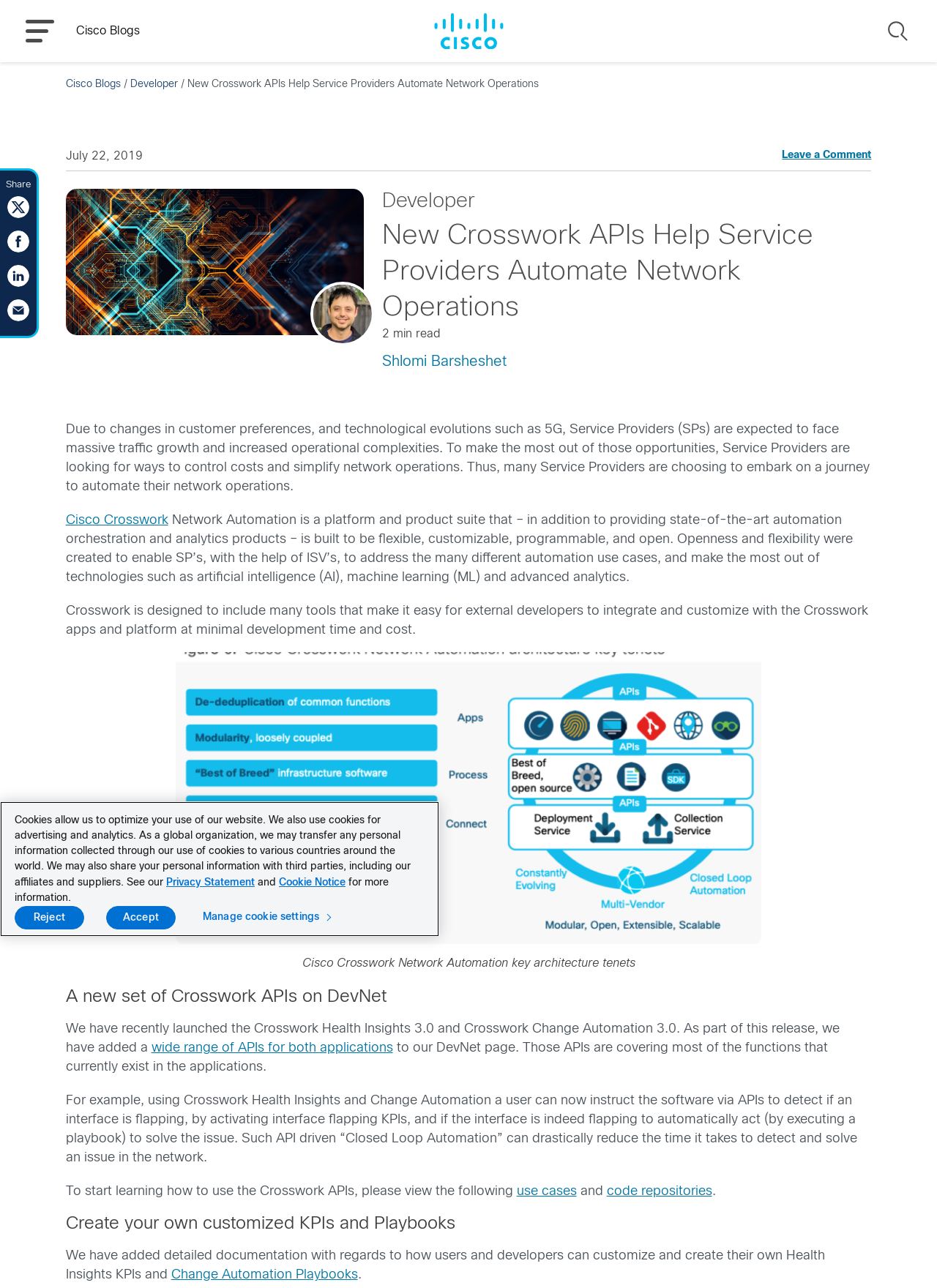Respond to the following question using a concise word or phrase: 
What is the topic of the article?

Crosswork APIs